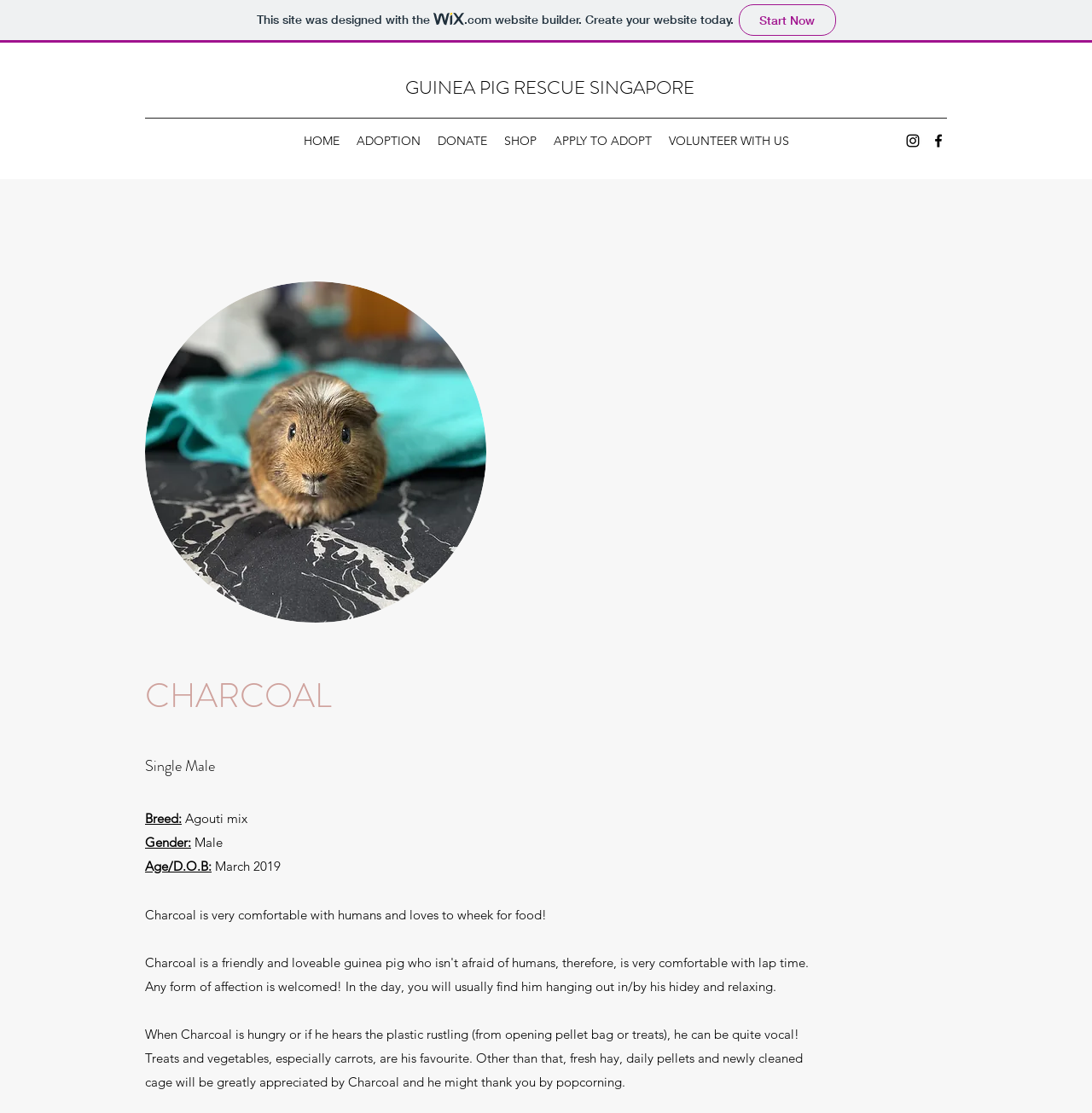Kindly determine the bounding box coordinates for the clickable area to achieve the given instruction: "Click the 'HOME' link".

[0.27, 0.115, 0.318, 0.138]